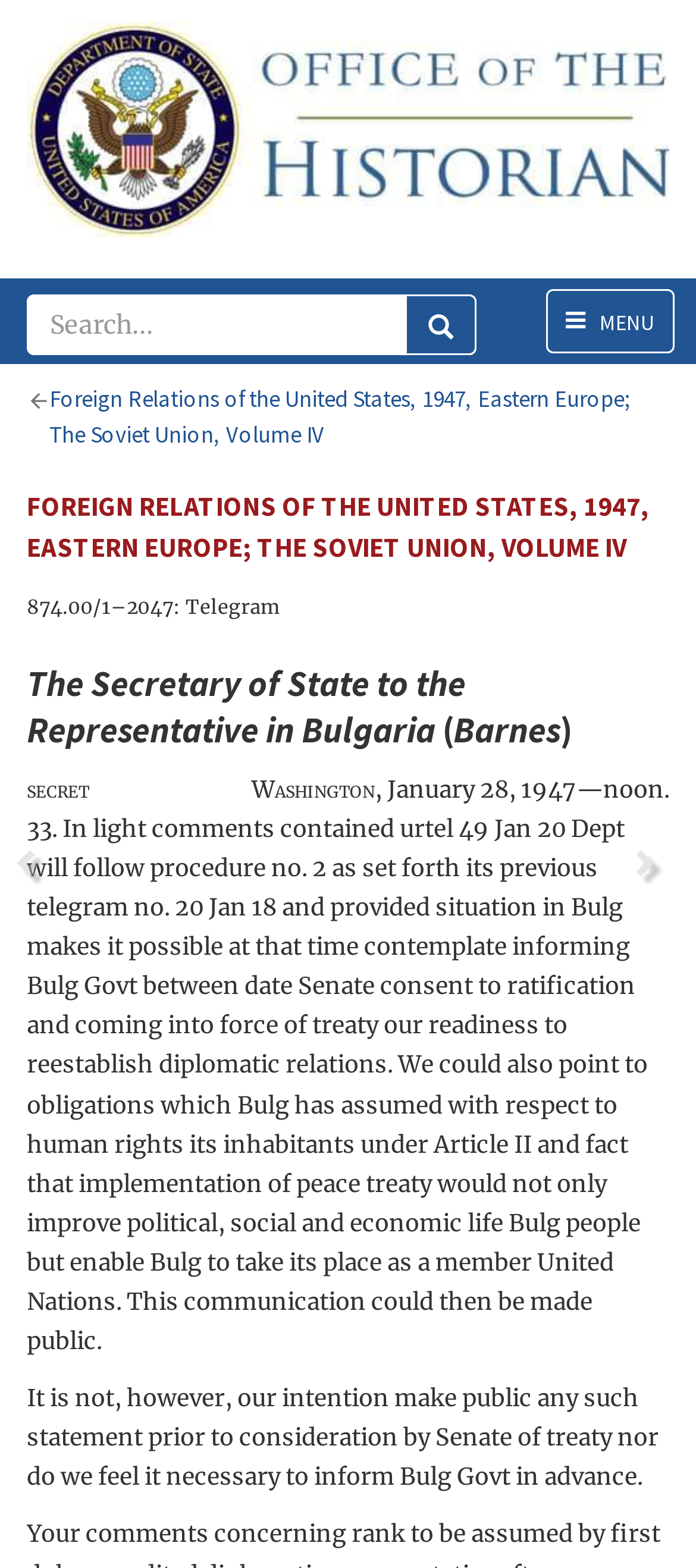What is the classification of the document?
Please respond to the question with as much detail as possible.

The classification of the document can be found in the StaticText element with the text 'secret' which is part of the historical document content on the webpage, indicating the level of confidentiality of the document.